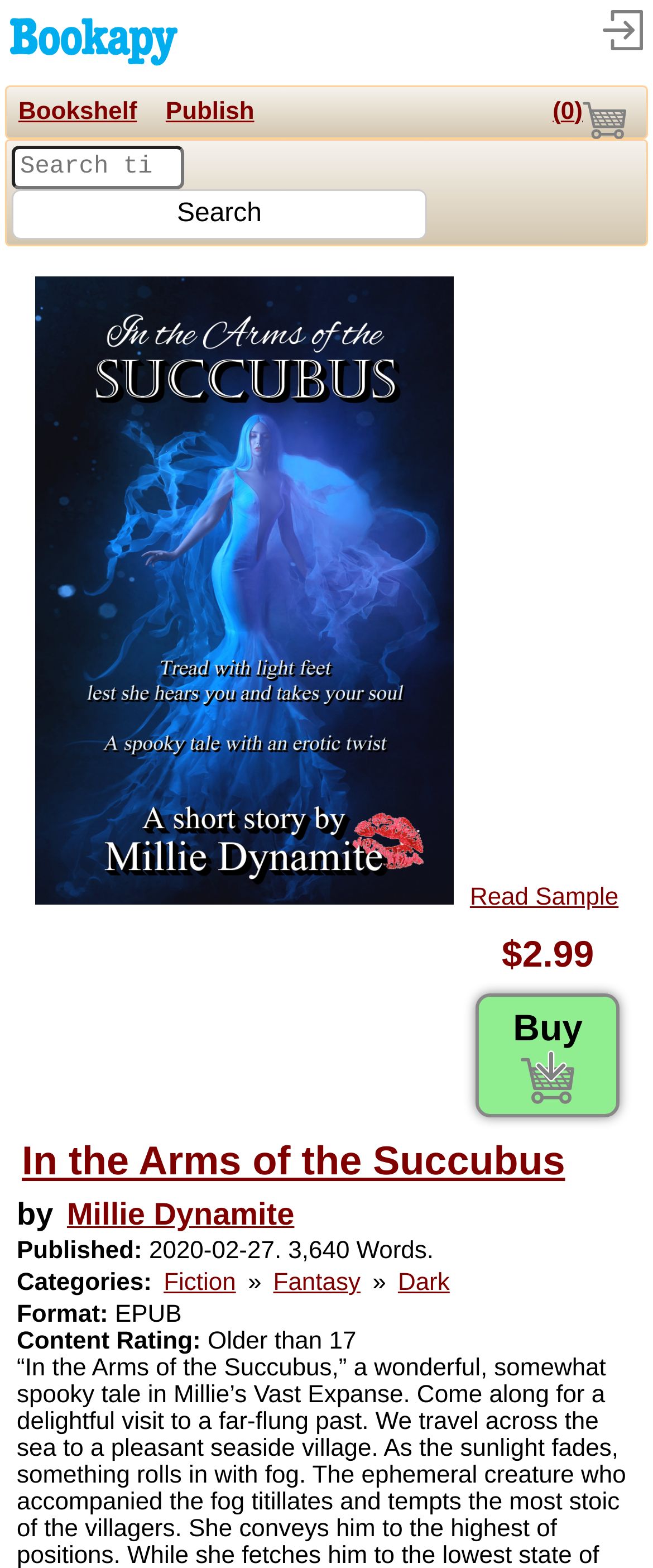Identify the bounding box for the given UI element using the description provided. Coordinates should be in the format (top-left x, top-left y, bottom-right x, bottom-right y) and must be between 0 and 1. Here is the description: parent_node: Bookshelf Publish

[0.423, 0.067, 0.443, 0.076]